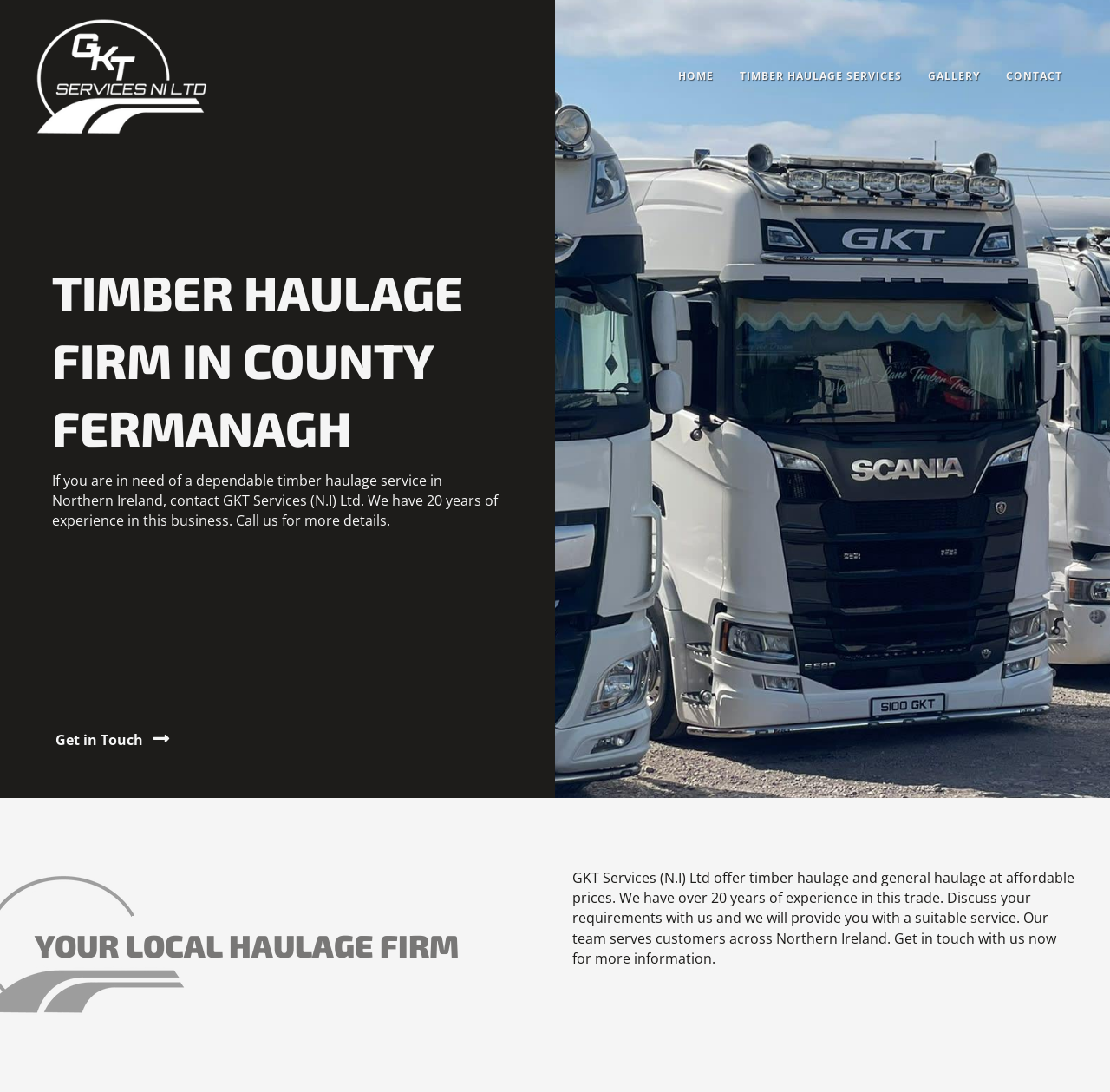Extract the bounding box coordinates for the UI element described as: "Get in Touch".

[0.031, 0.659, 0.171, 0.695]